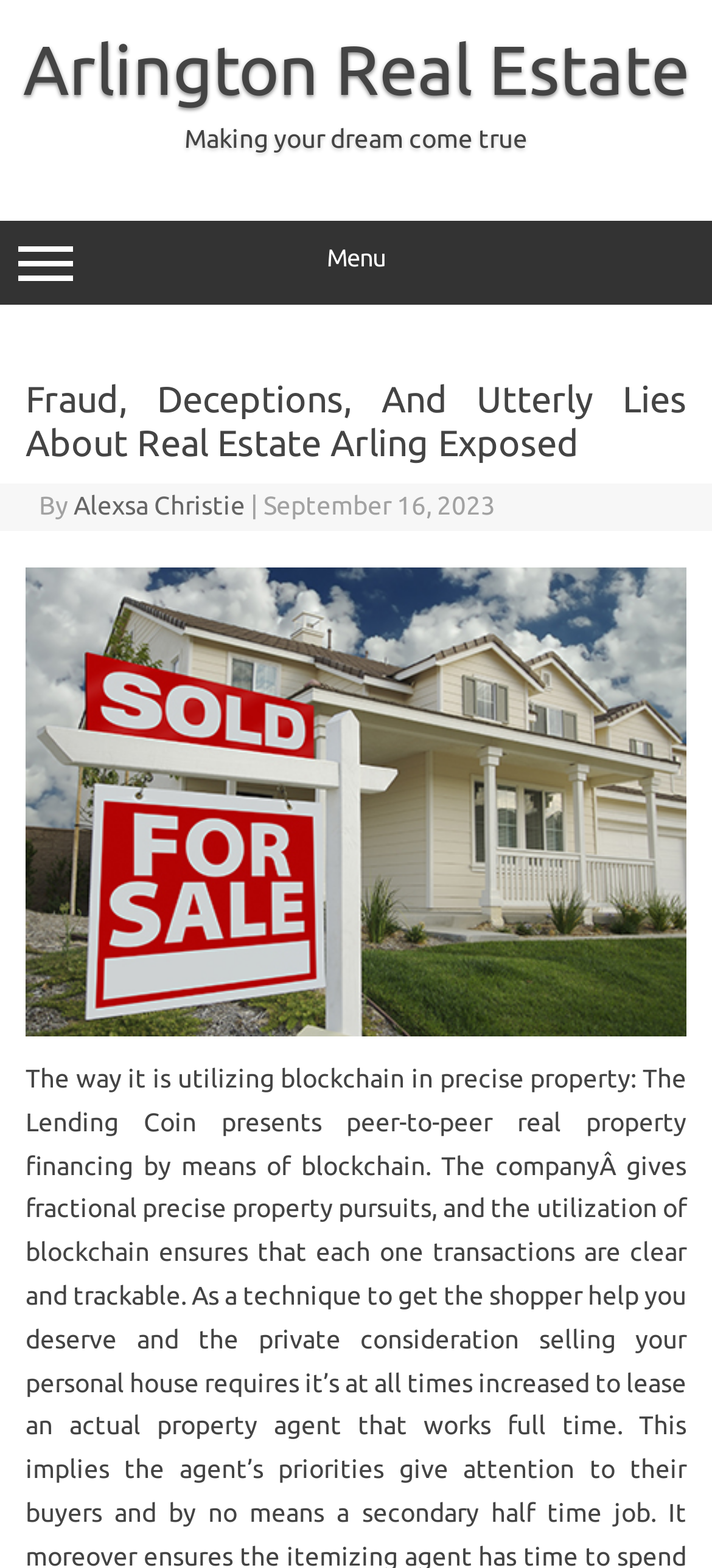Please answer the following question using a single word or phrase: 
Is the menu button expanded?

False